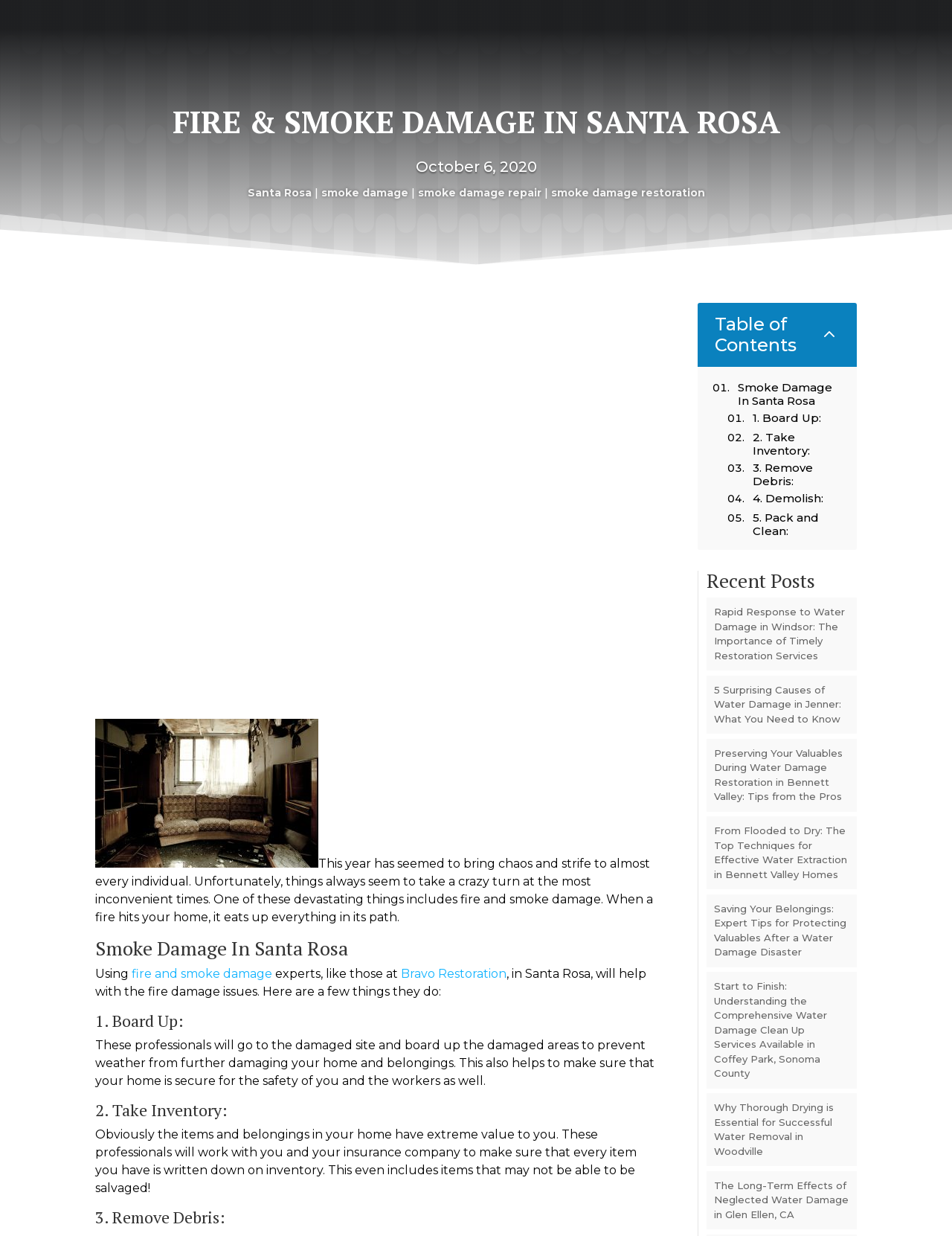What is the name of the company providing fire and smoke damage restoration services?
Using the image, answer in one word or phrase.

Bravo Restoration